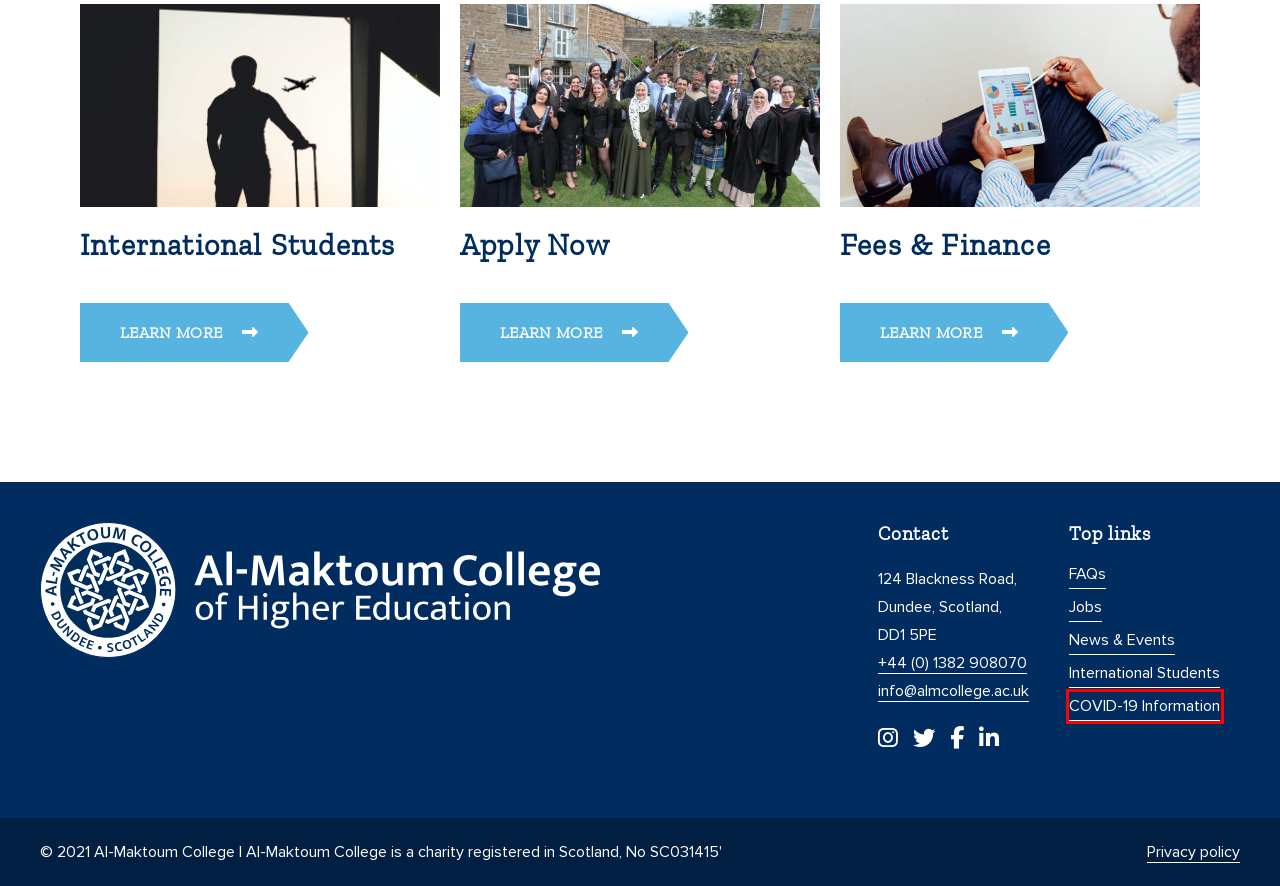Look at the screenshot of a webpage where a red bounding box surrounds a UI element. Your task is to select the best-matching webpage description for the new webpage after you click the element within the bounding box. The available options are:
A. Privacy Policy | Al-Maktoum College of Higher Education
B. COVID-19 Information | Al-Maktoum College of Higher Education
C. International Students | Al-Maktoum College of Higher Education
D. Job Vacancies | Al-Maktoum College of Higher Education
E. FAQs | Al-Maktoum College of Higher Education
F. How to Apply | Al-Maktoum College of Higher Education
G. Fees & Finance | Al-Maktoum College of Higher Education
H. Alumni | Al-Maktoum College of Higher Education

B